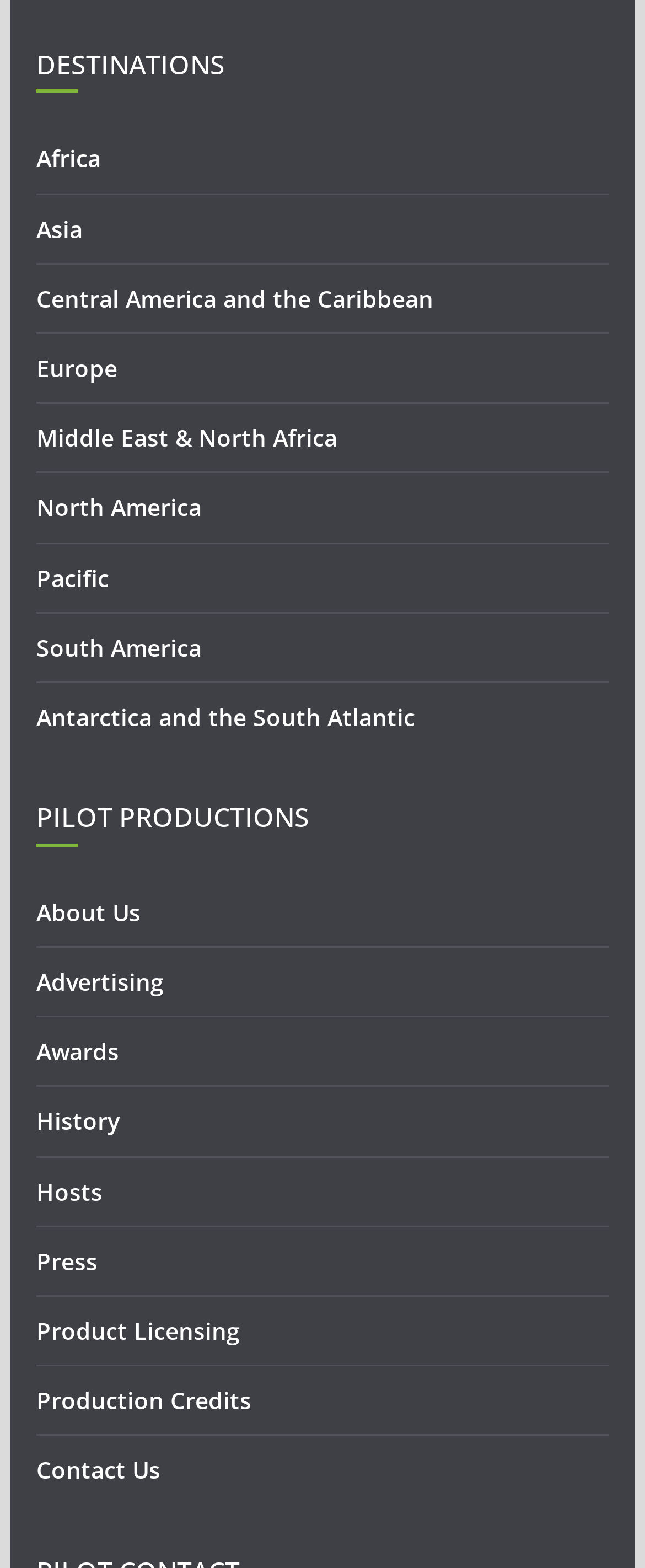What is the last link under 'PILOT PRODUCTIONS'?
Craft a detailed and extensive response to the question.

I looked at the links under the 'PILOT PRODUCTIONS' heading and found that the last link is 'Contact Us'.